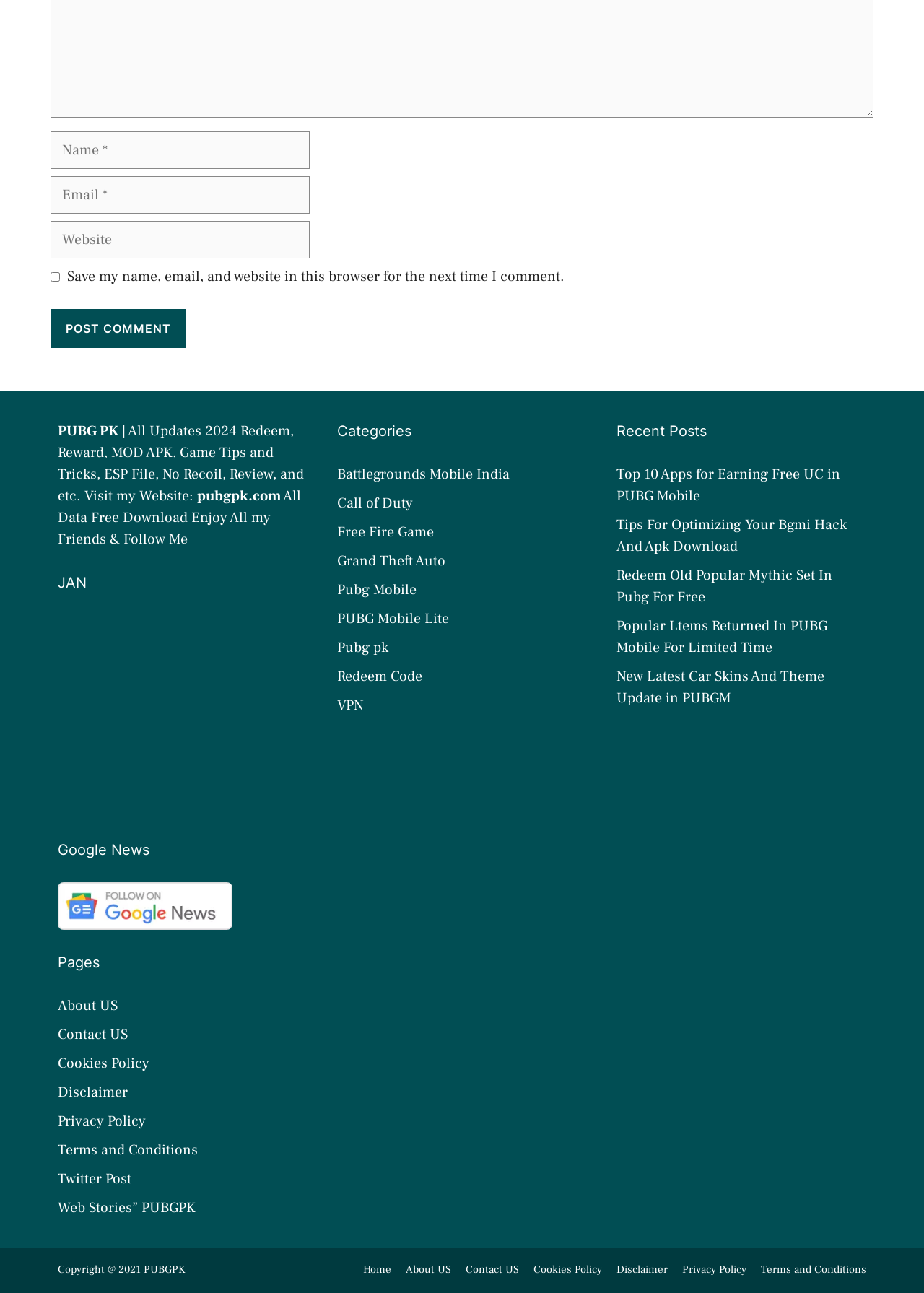What is the website's copyright year?
Please answer using one word or phrase, based on the screenshot.

2021